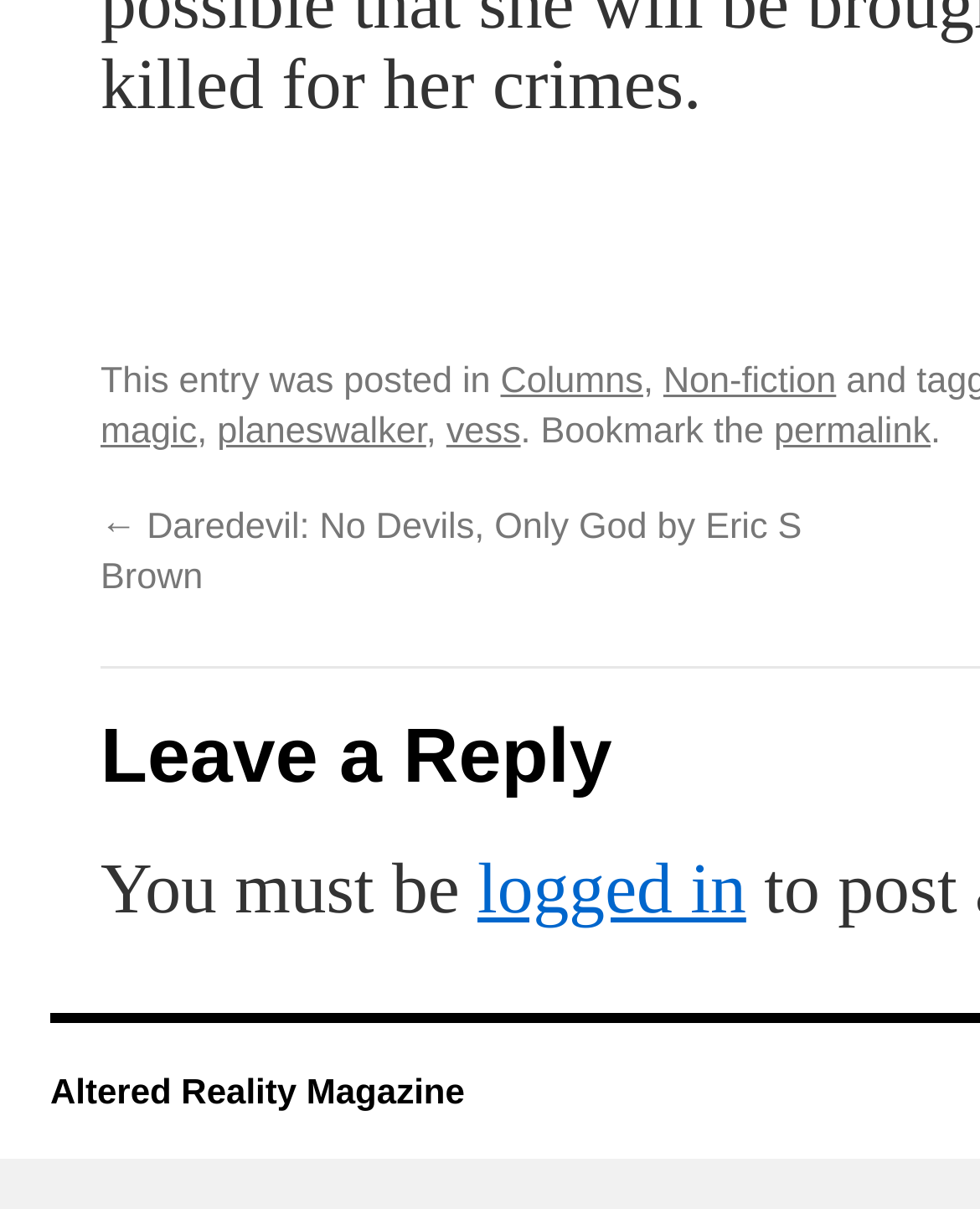Determine the bounding box coordinates of the clickable element to achieve the following action: 'Click on the 'permalink' link'. Provide the coordinates as four float values between 0 and 1, formatted as [left, top, right, bottom].

[0.79, 0.341, 0.95, 0.374]